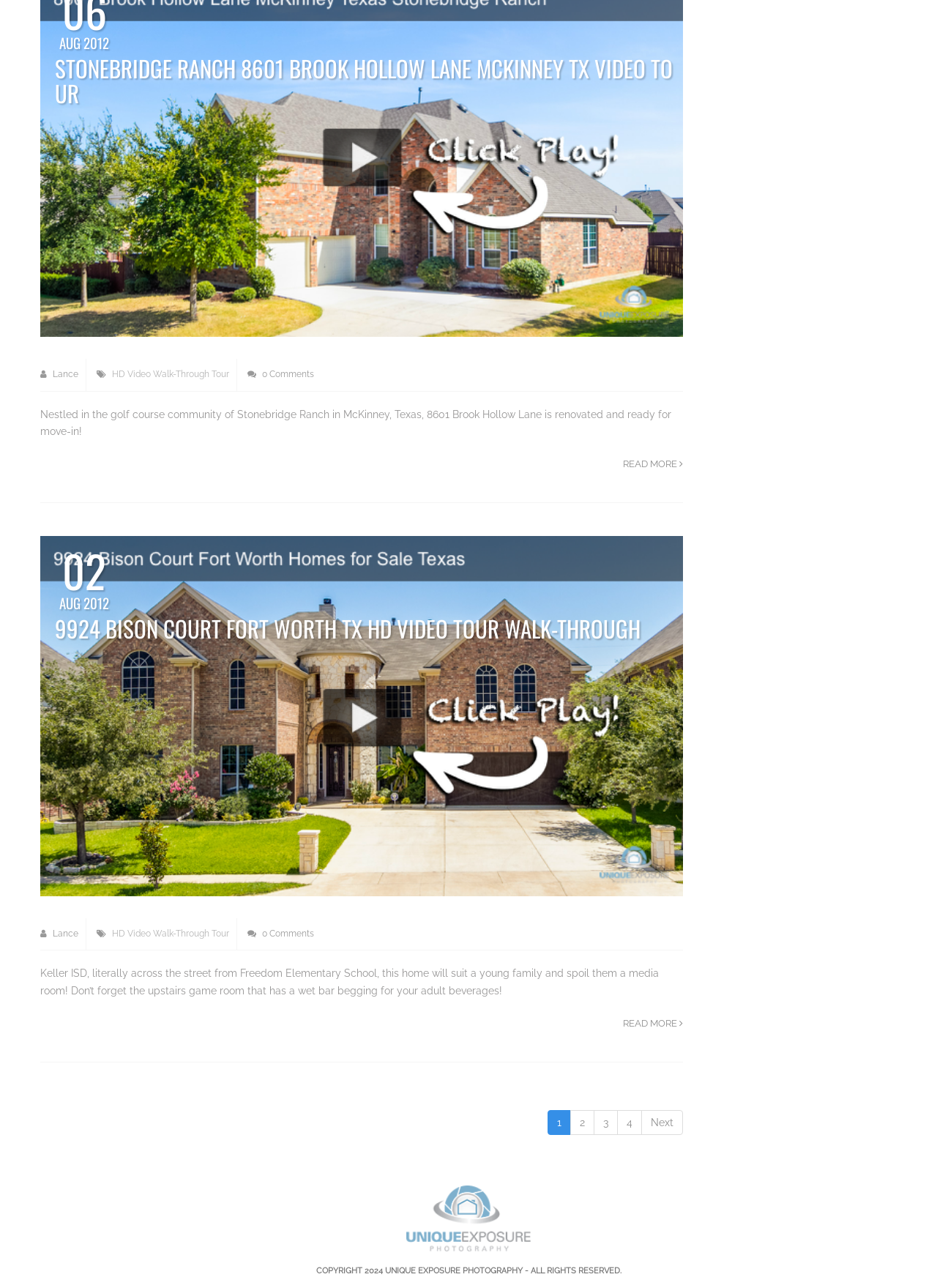Please identify the bounding box coordinates of the clickable area that will fulfill the following instruction: "Read more about 8601 Brook Hollow Lane". The coordinates should be in the format of four float numbers between 0 and 1, i.e., [left, top, right, bottom].

[0.664, 0.356, 0.729, 0.364]